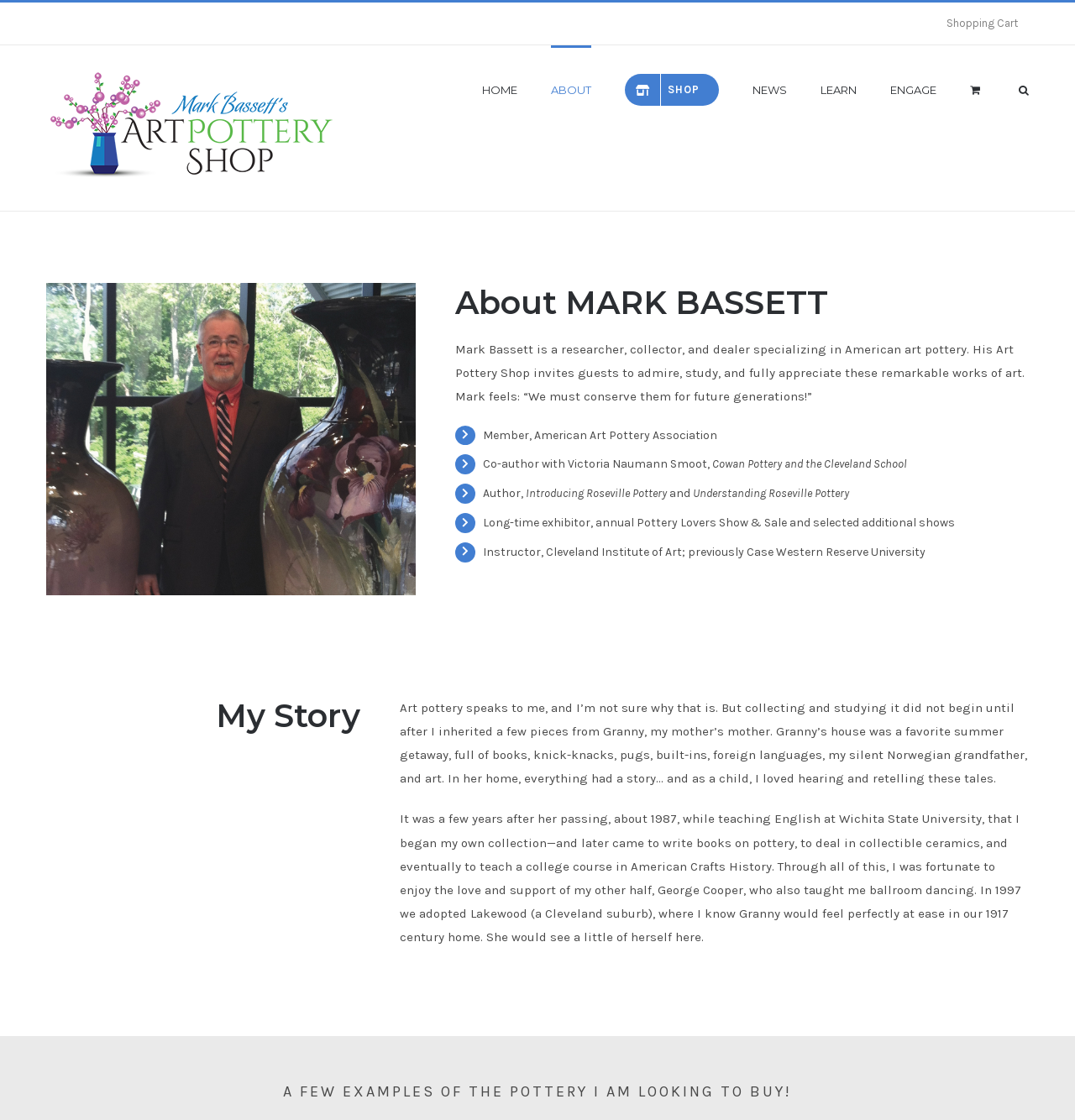What is Mark Bassett looking to buy?
From the image, respond with a single word or phrase.

Pottery